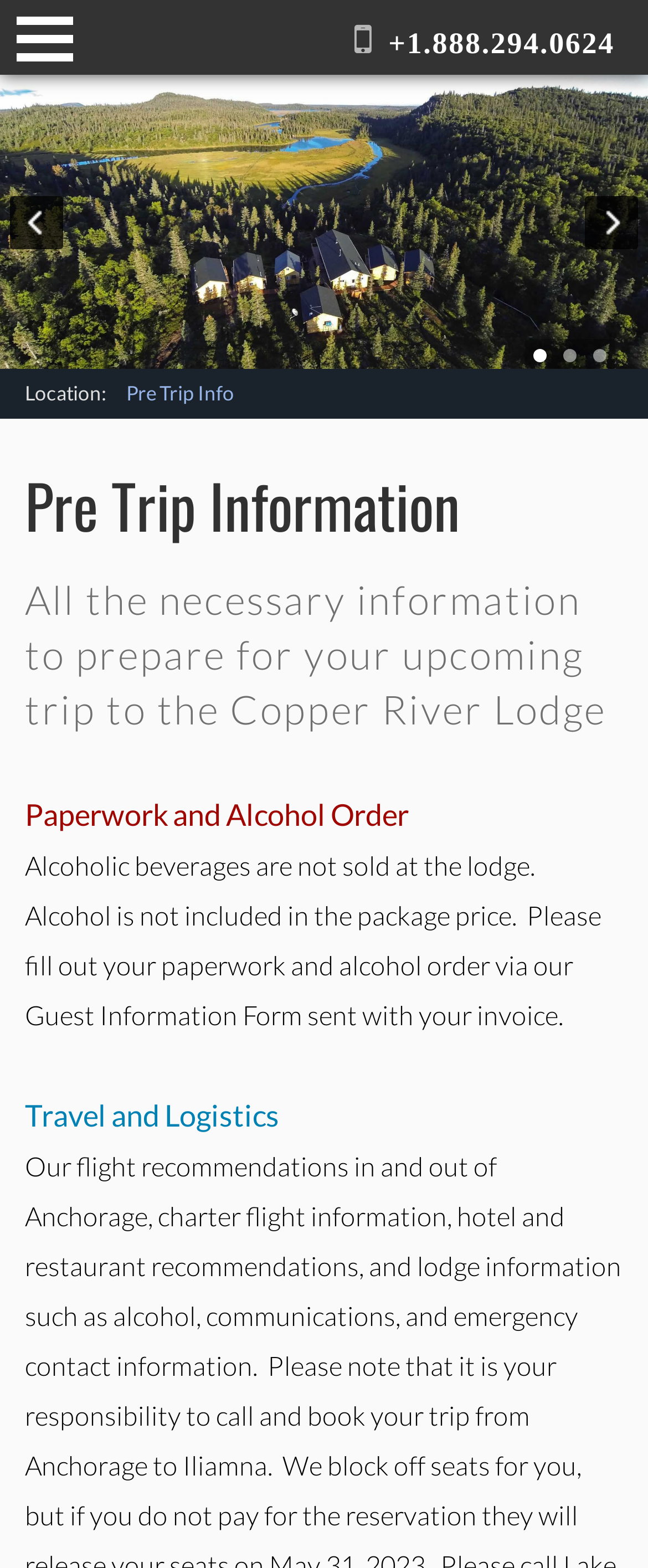Identify and extract the heading text of the webpage.

Pre Trip Information